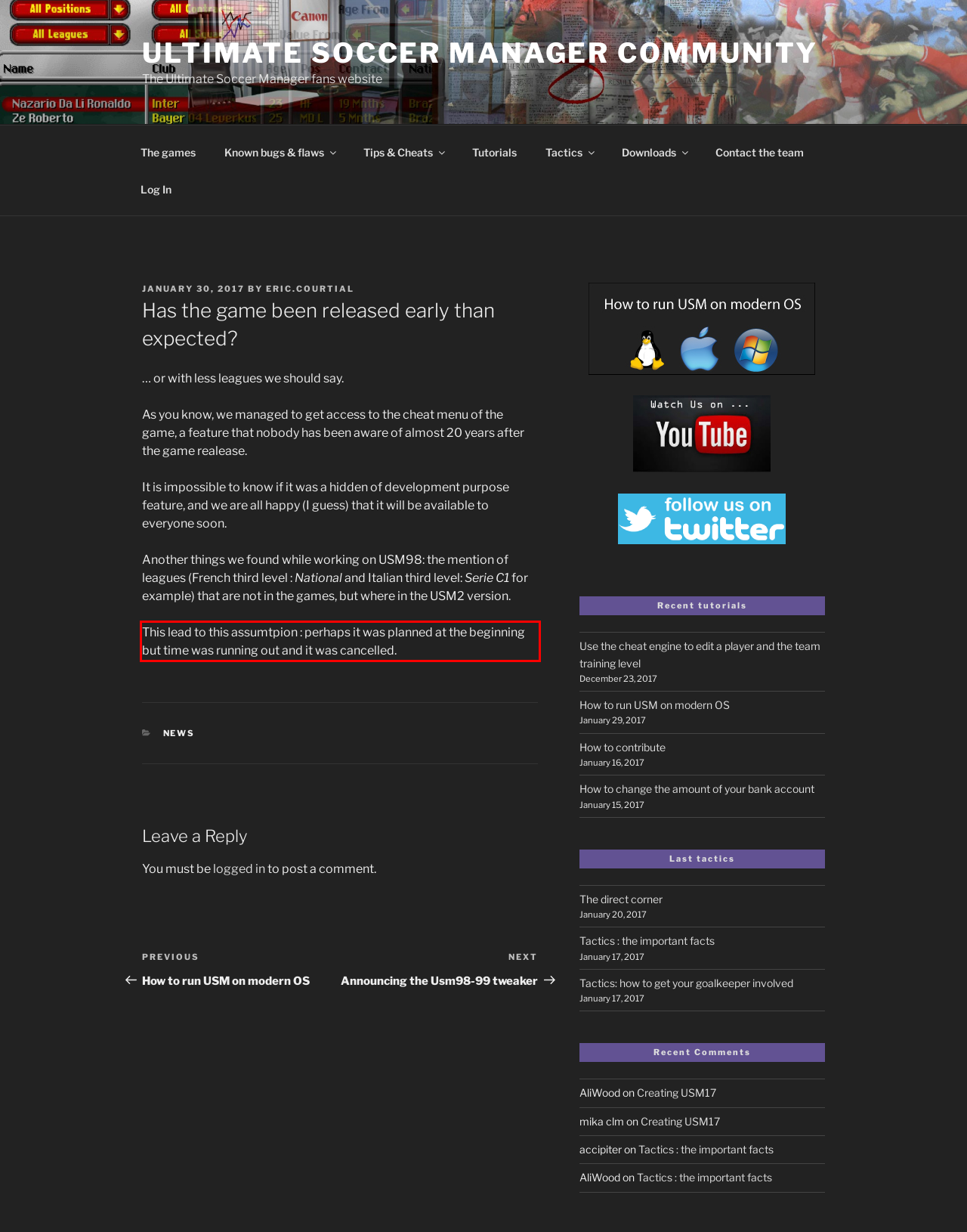Identify and extract the text within the red rectangle in the screenshot of the webpage.

This lead to this assumtpion : perhaps it was planned at the beginning but time was running out and it was cancelled.